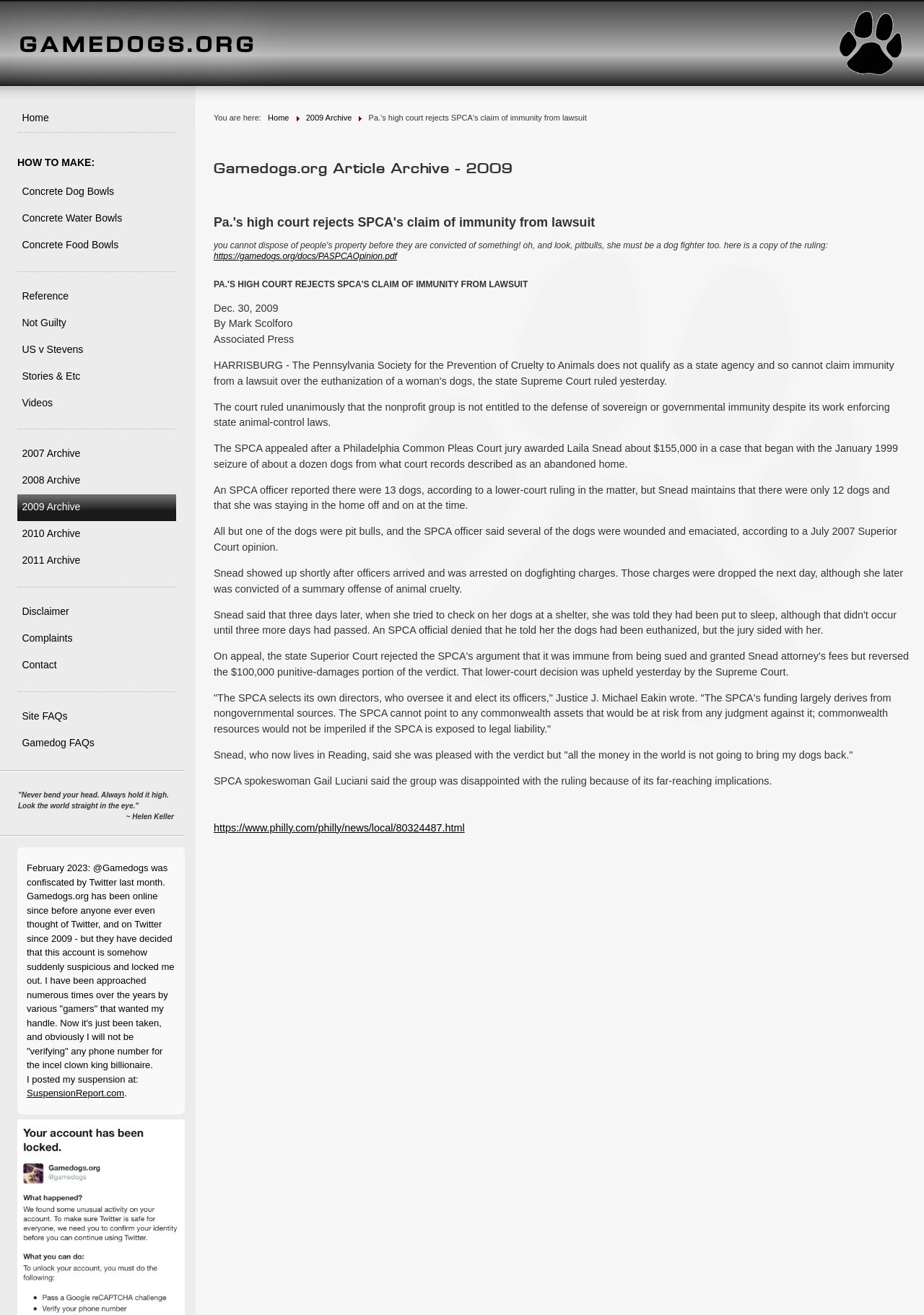Please specify the bounding box coordinates of the element that should be clicked to execute the given instruction: 'Click on 'Concrete Dog Bowls''. Ensure the coordinates are four float numbers between 0 and 1, expressed as [left, top, right, bottom].

[0.022, 0.136, 0.187, 0.156]